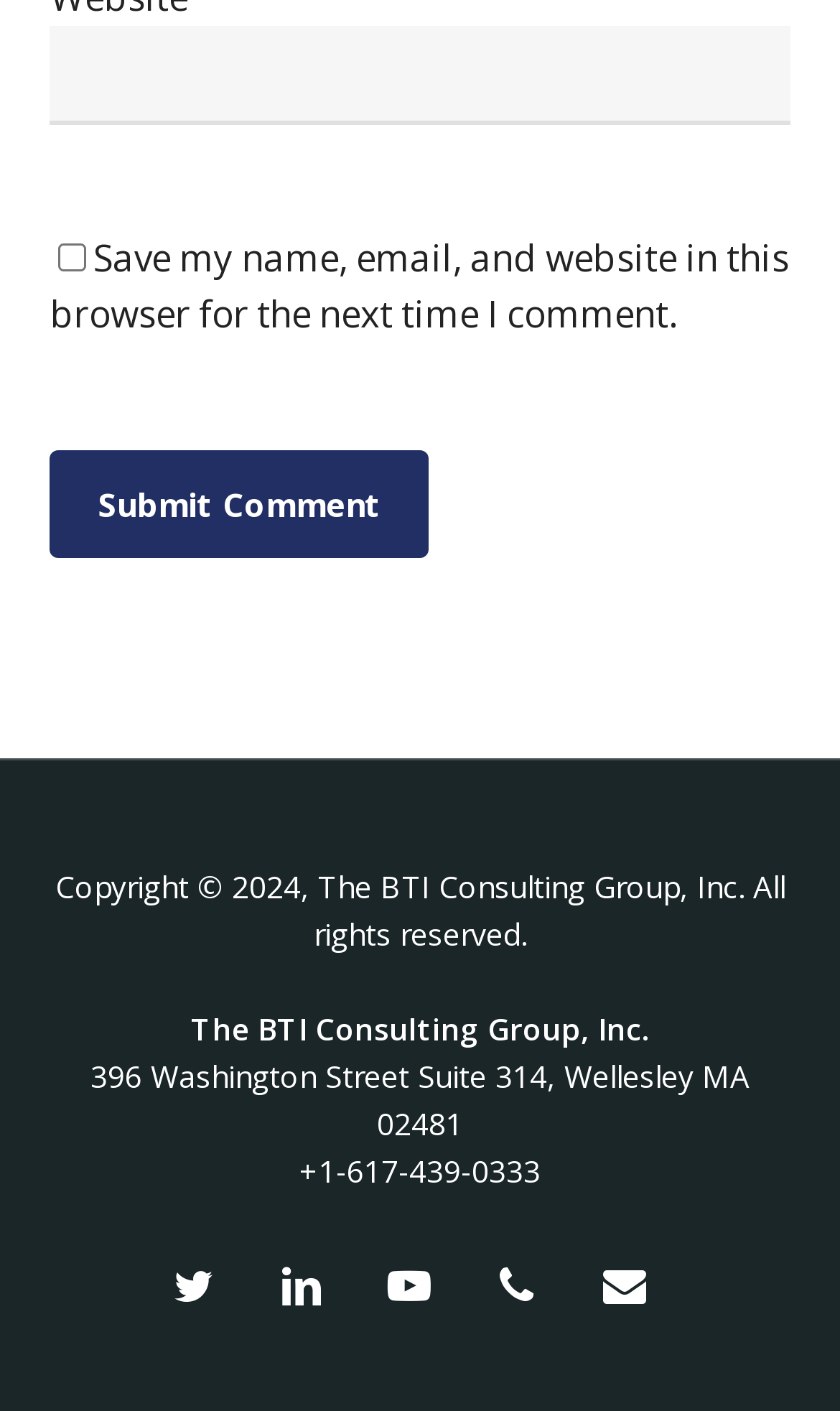Determine the bounding box coordinates of the section to be clicked to follow the instruction: "Submit comment". The coordinates should be given as four float numbers between 0 and 1, formatted as [left, top, right, bottom].

[0.06, 0.32, 0.511, 0.396]